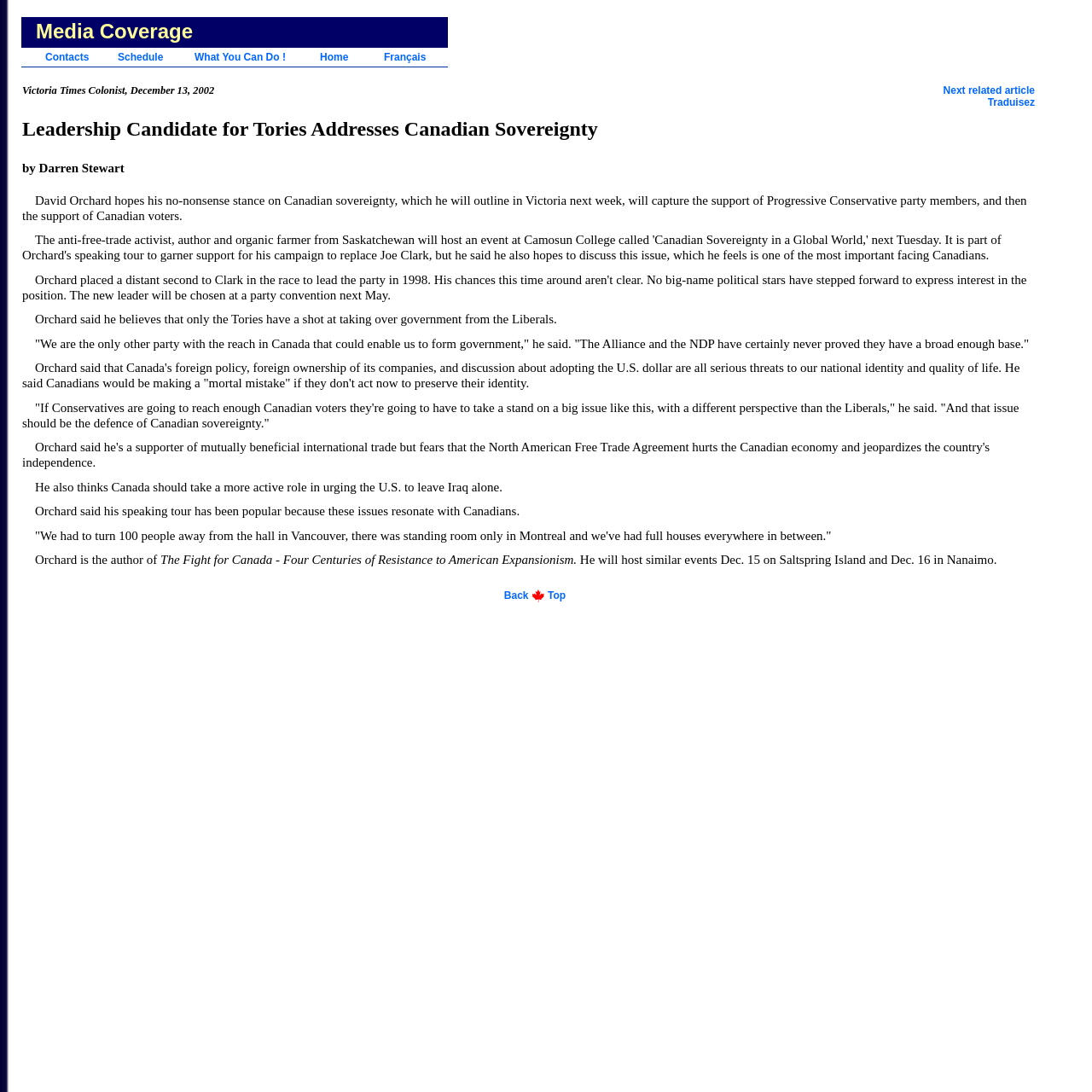Identify the bounding box for the described UI element. Provide the coordinates in (top-left x, top-left y, bottom-right x, bottom-right y) format with values ranging from 0 to 1: Schedule

[0.108, 0.047, 0.149, 0.058]